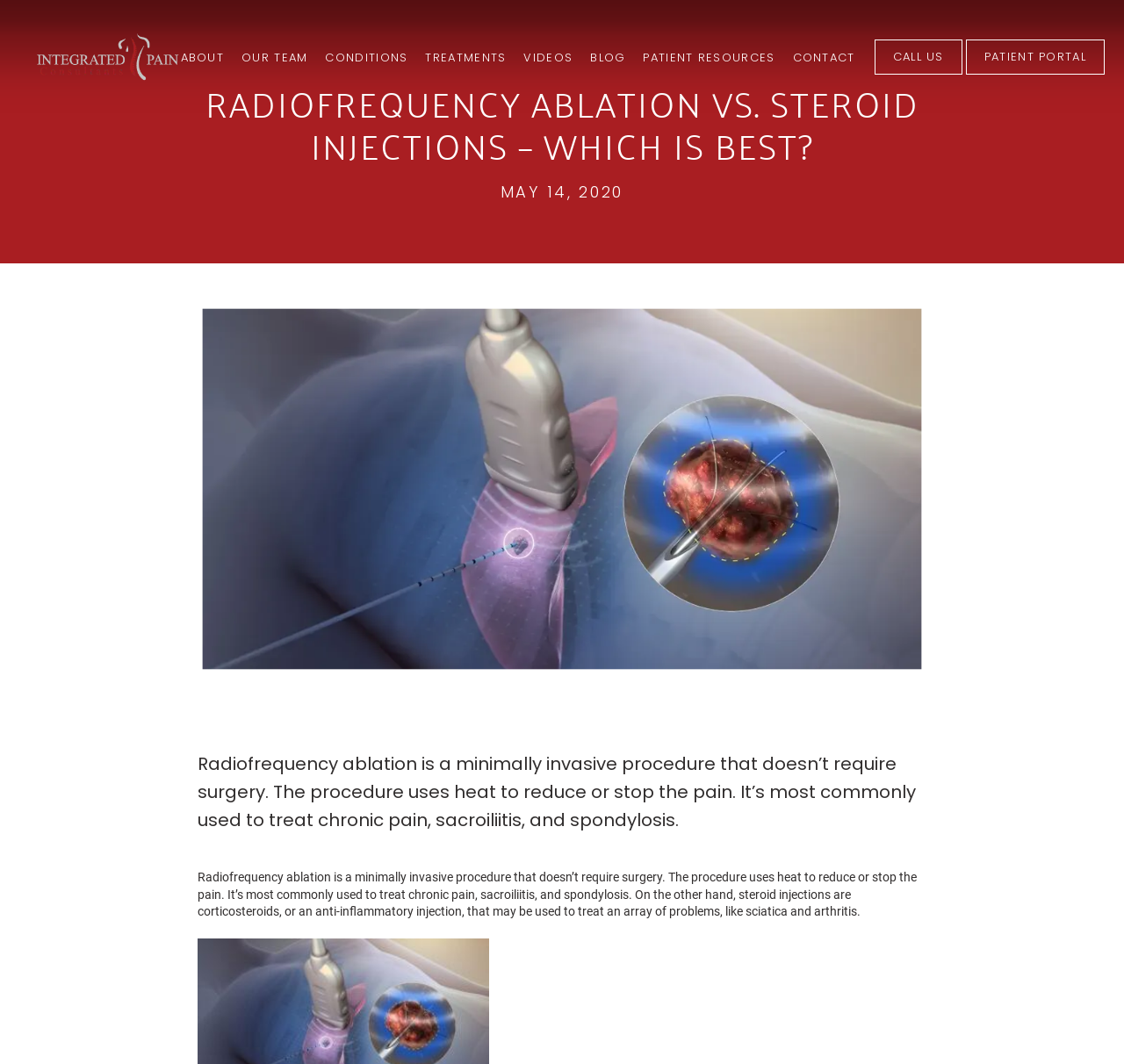For the following element description, predict the bounding box coordinates in the format (top-left x, top-left y, bottom-right x, bottom-right y). All values should be floating point numbers between 0 and 1. Description: OUR TEAM

[0.215, 0.047, 0.274, 0.062]